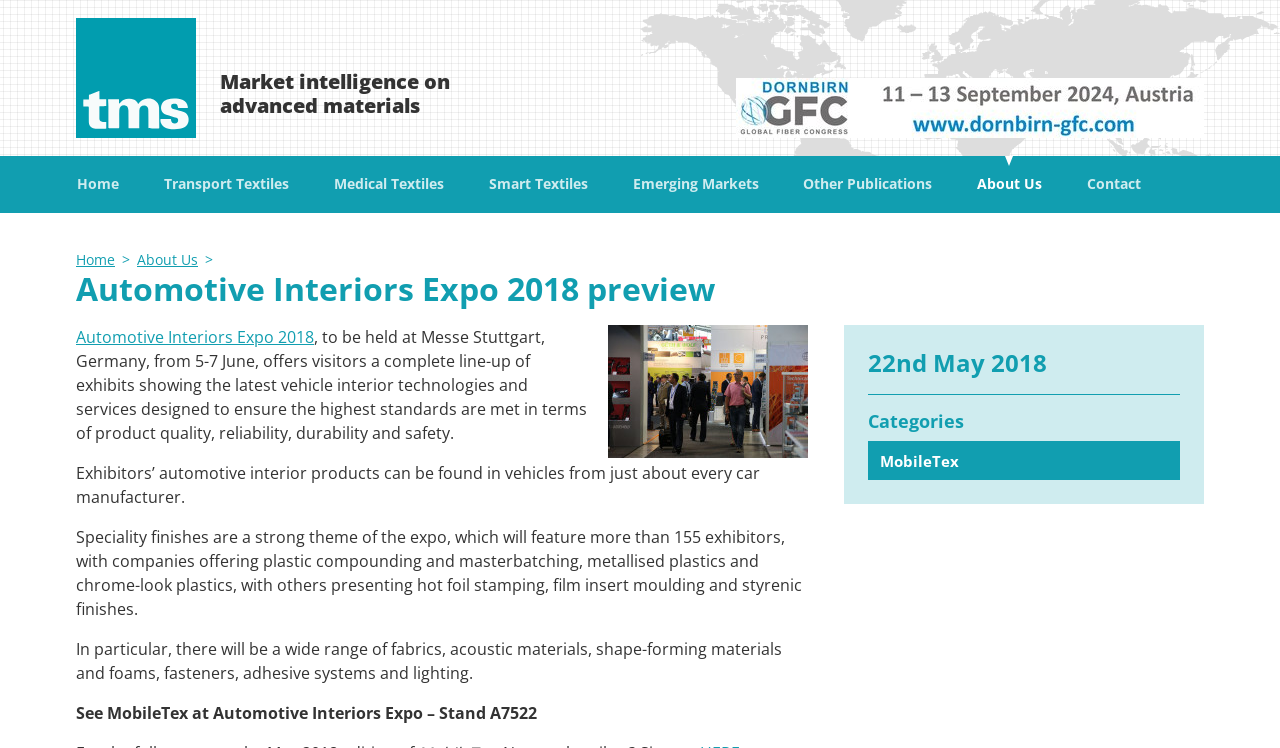Identify the bounding box coordinates of the clickable region necessary to fulfill the following instruction: "Click on the 'Home' link". The bounding box coordinates should be four float numbers between 0 and 1, i.e., [left, top, right, bottom].

[0.043, 0.218, 0.111, 0.276]